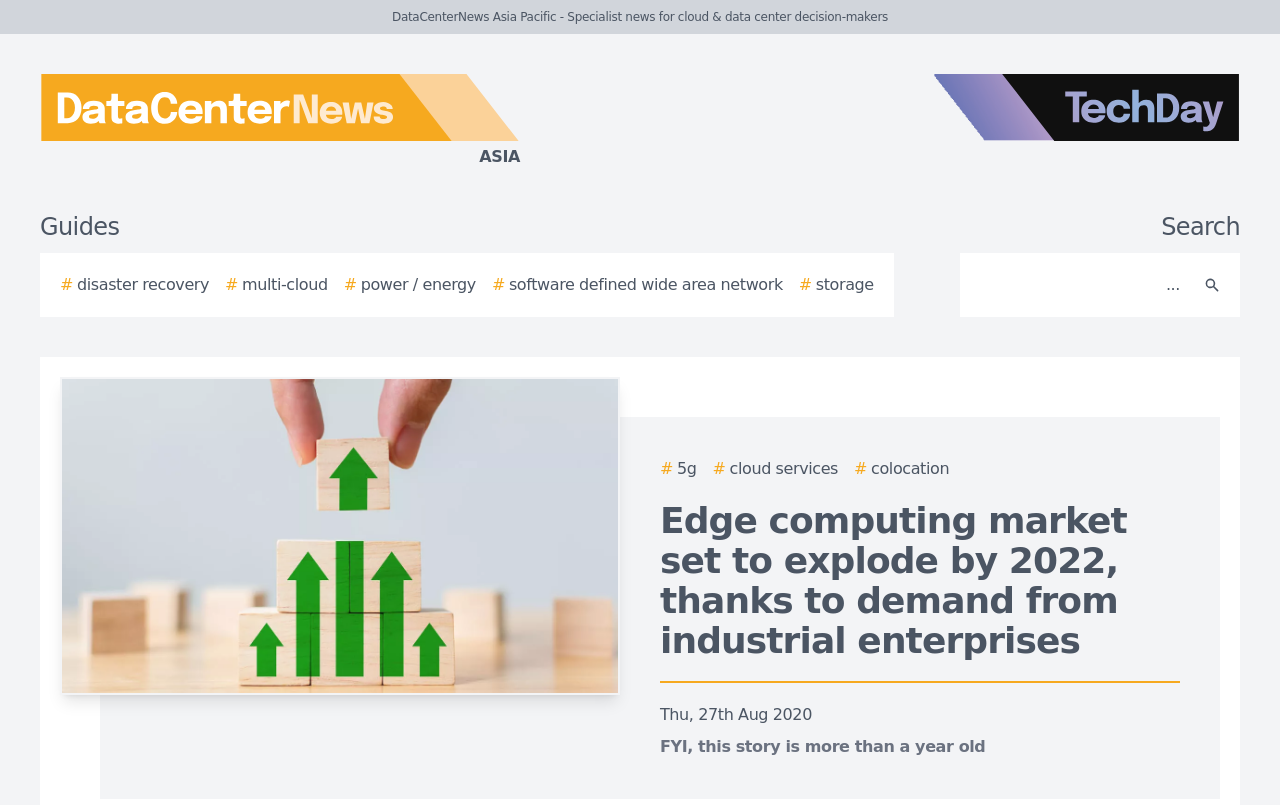What are the categories listed under 'Guides'?
Answer the question with detailed information derived from the image.

I found the categories listed under 'Guides' by looking at the section with the heading 'Guides', where I saw a list of links with the mentioned categories.